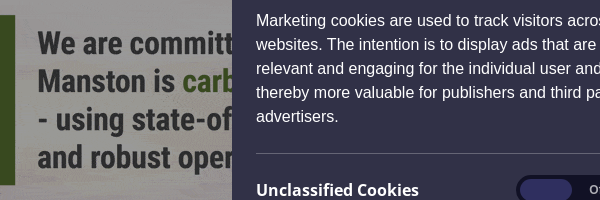What is the organization's commitment?
Answer the question with detailed information derived from the image.

The caption highlights that the organization, Manston, is committed to being carbon-neutral, which is a key aspect of their environmental initiatives.